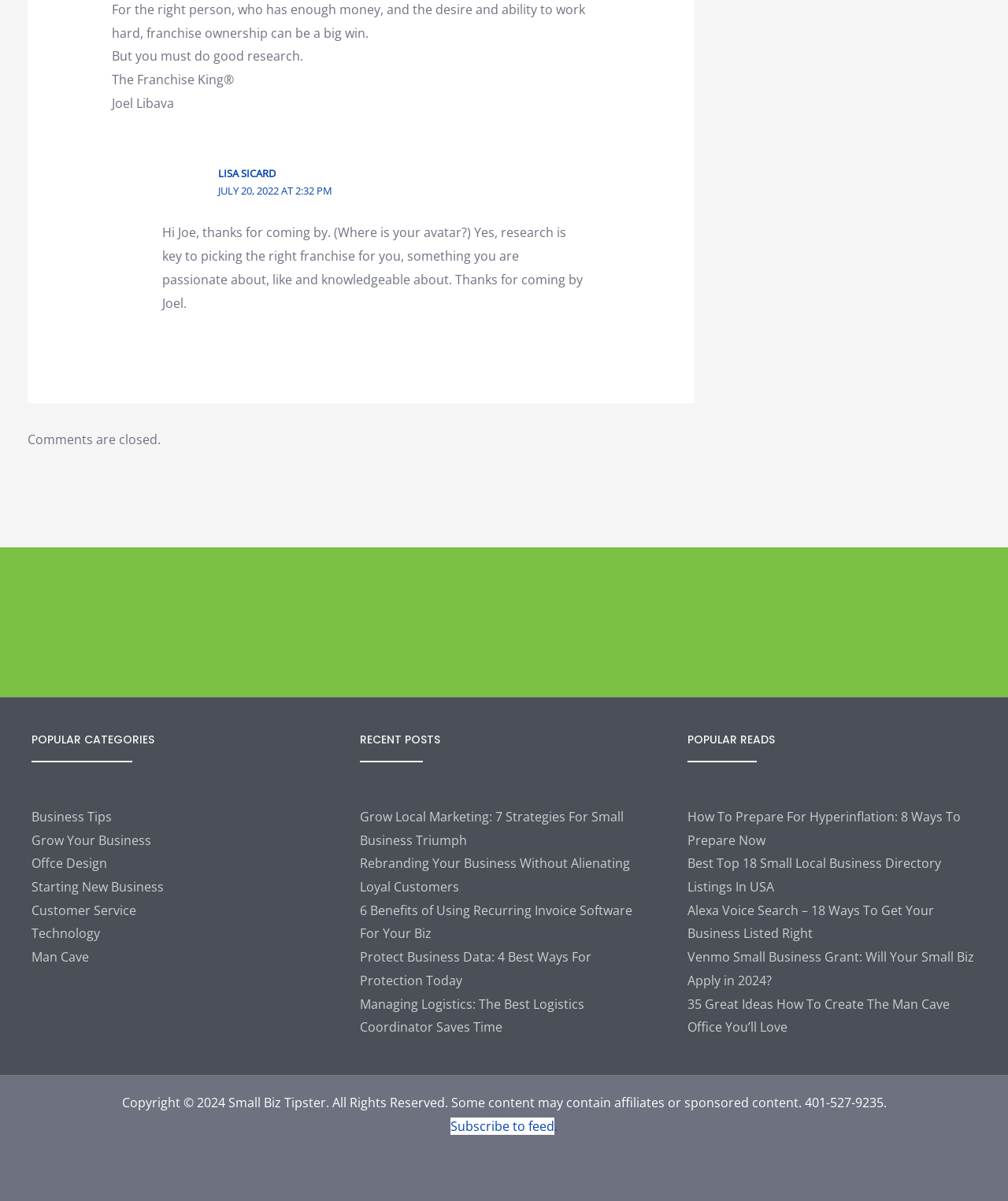Indicate the bounding box coordinates of the element that must be clicked to execute the instruction: "Click on the link to read 'LISA SICARD'". The coordinates should be given as four float numbers between 0 and 1, i.e., [left, top, right, bottom].

[0.216, 0.139, 0.273, 0.15]